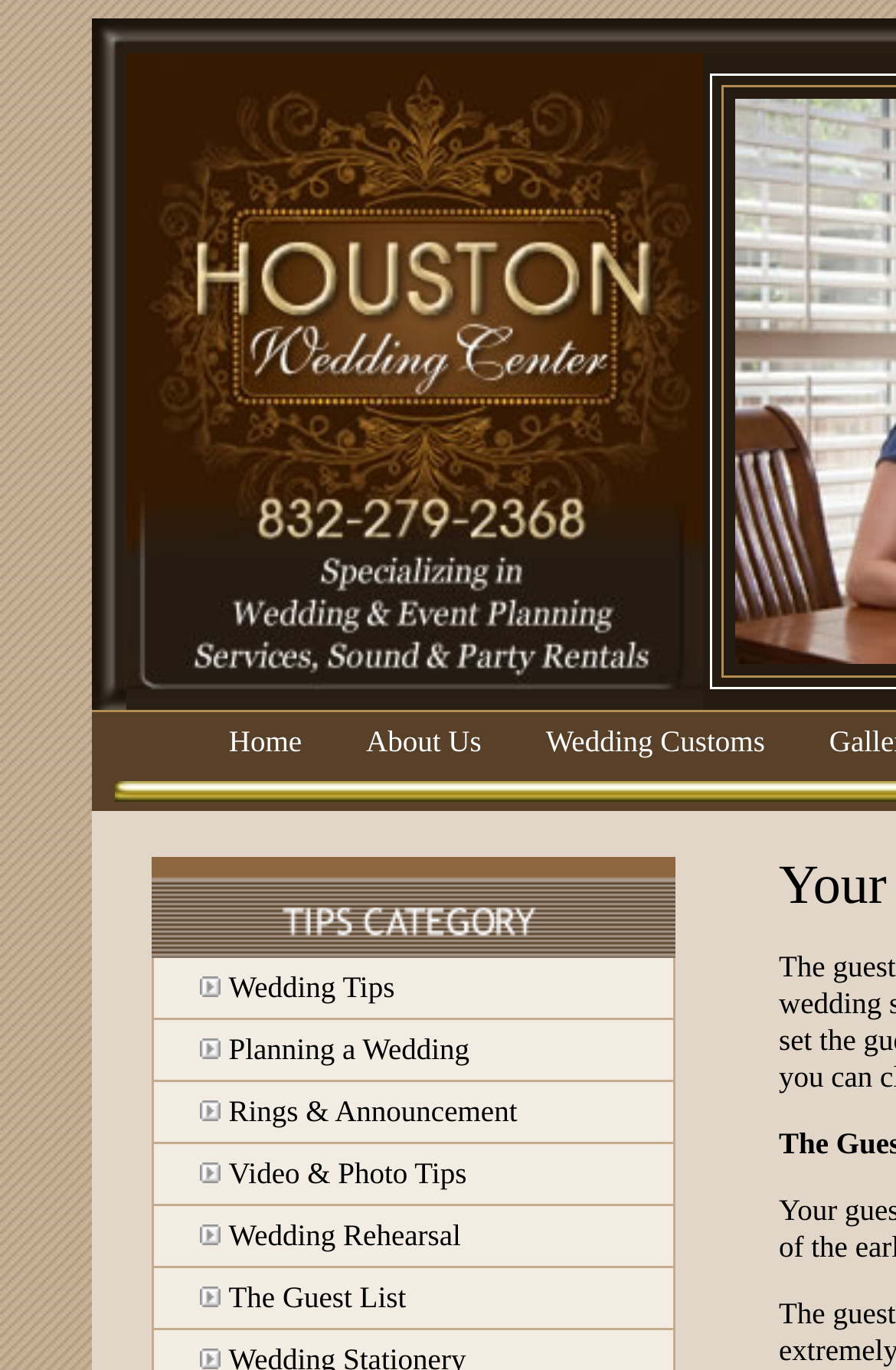Please answer the following question using a single word or phrase: 
What is the last link in the main table?

The Guest List